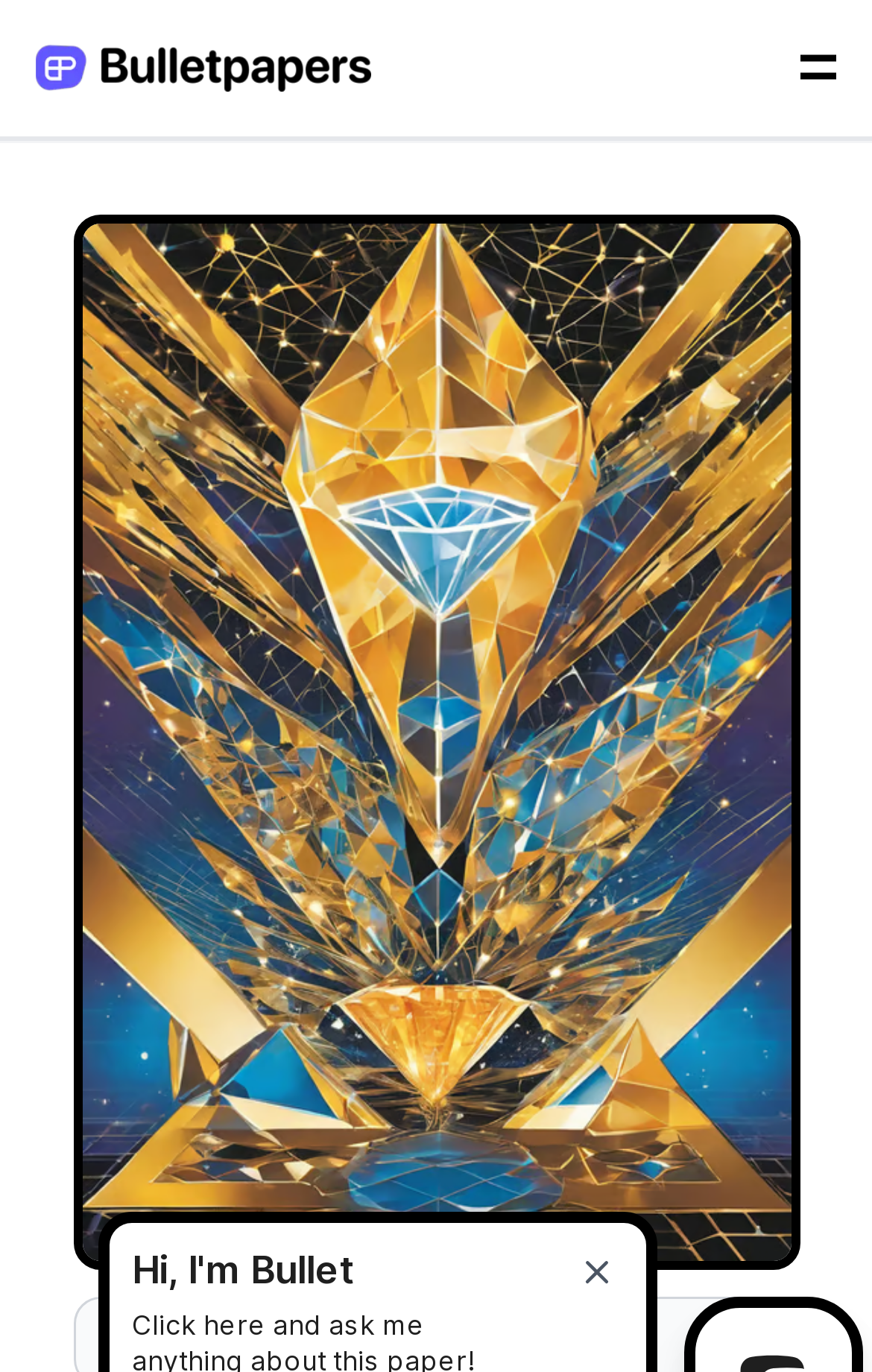How many links are there on the webpage?
Based on the visual, give a brief answer using one word or a short phrase.

2